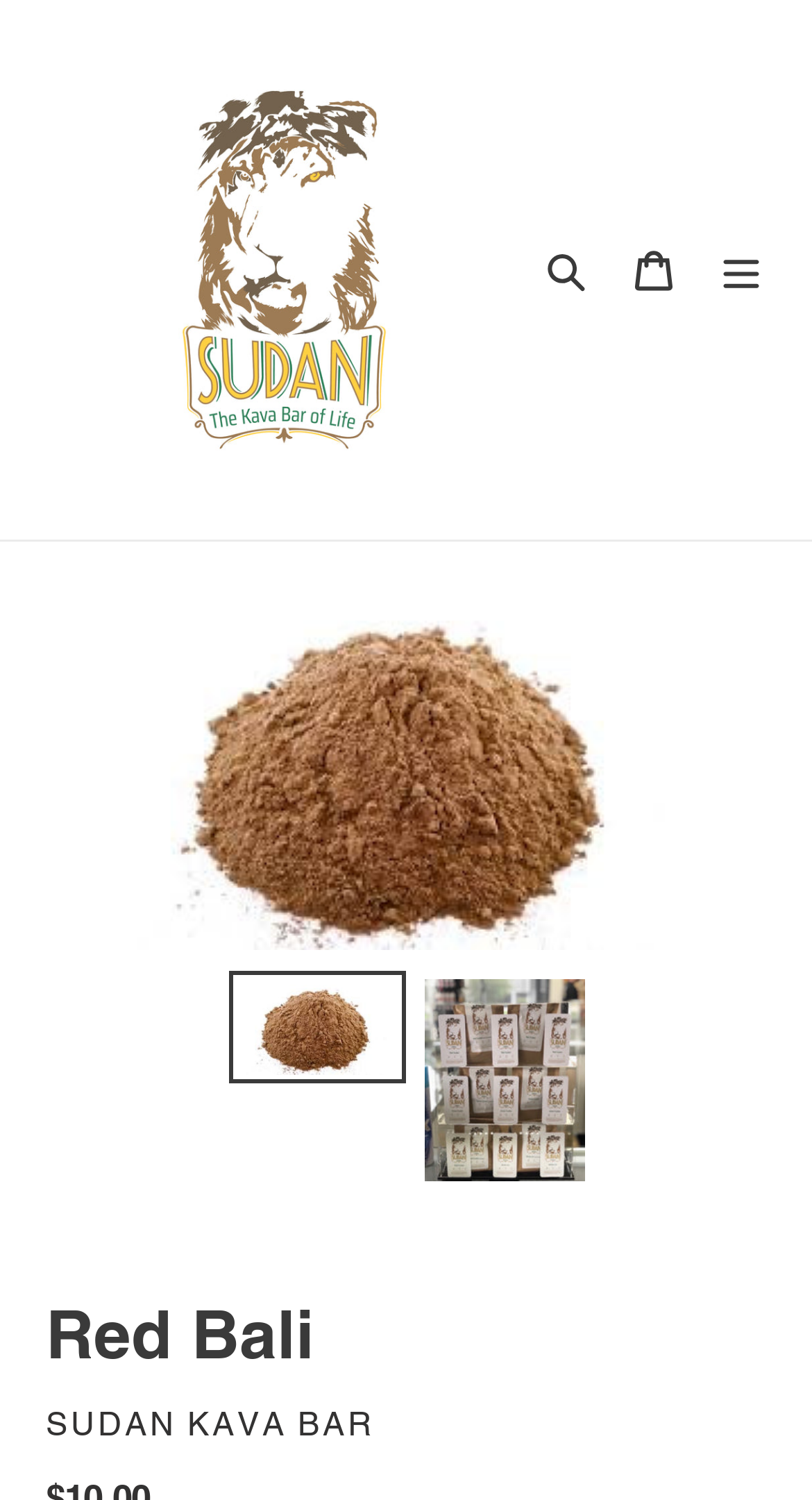Using the information in the image, could you please answer the following question in detail:
What is the name of the product?

The name of the product can be found in the heading element with the text 'Red Bali' at the bottom of the page, which is a prominent feature of the webpage.